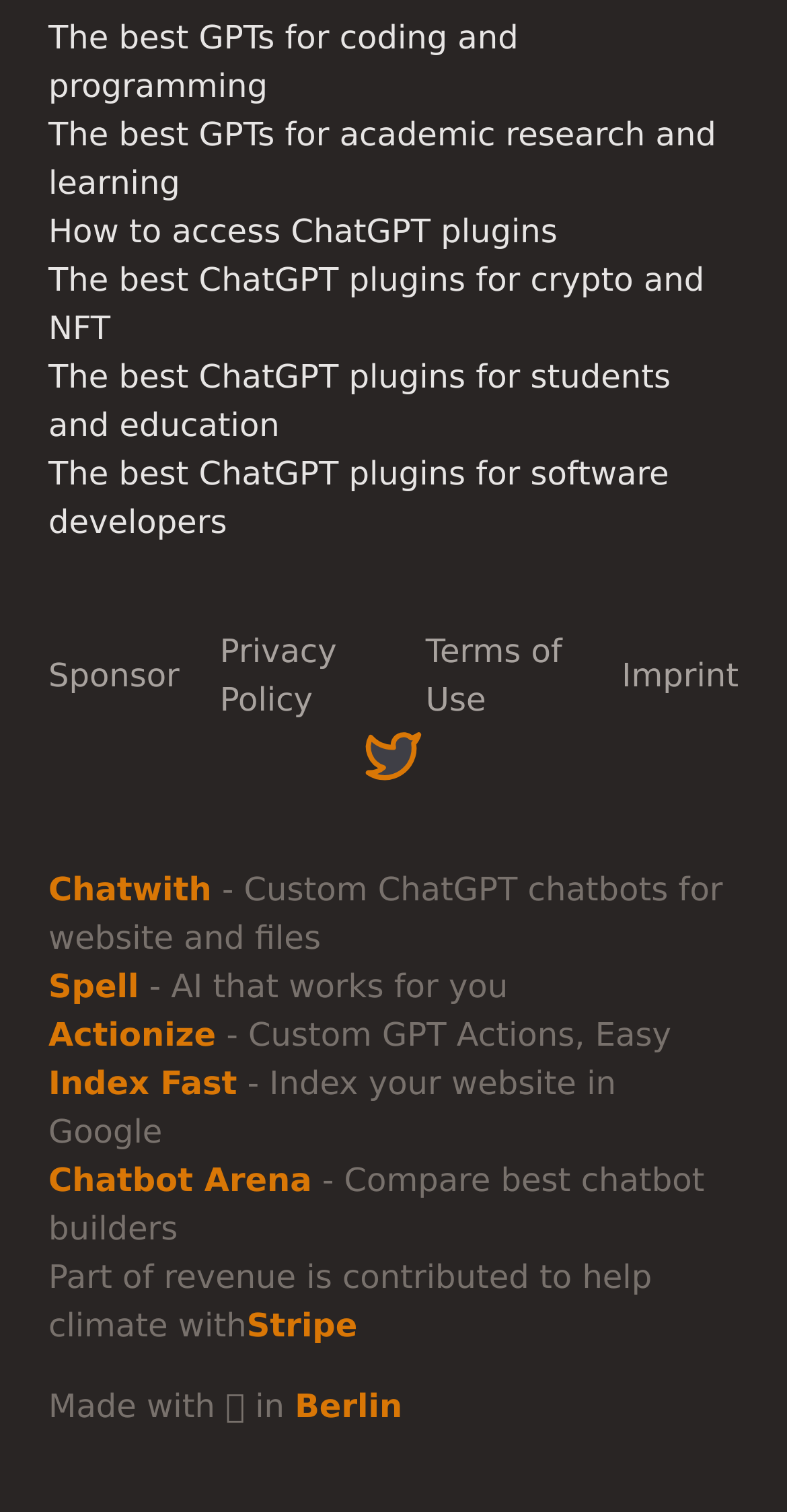How many links are there on the webpage?
Refer to the screenshot and respond with a concise word or phrase.

14